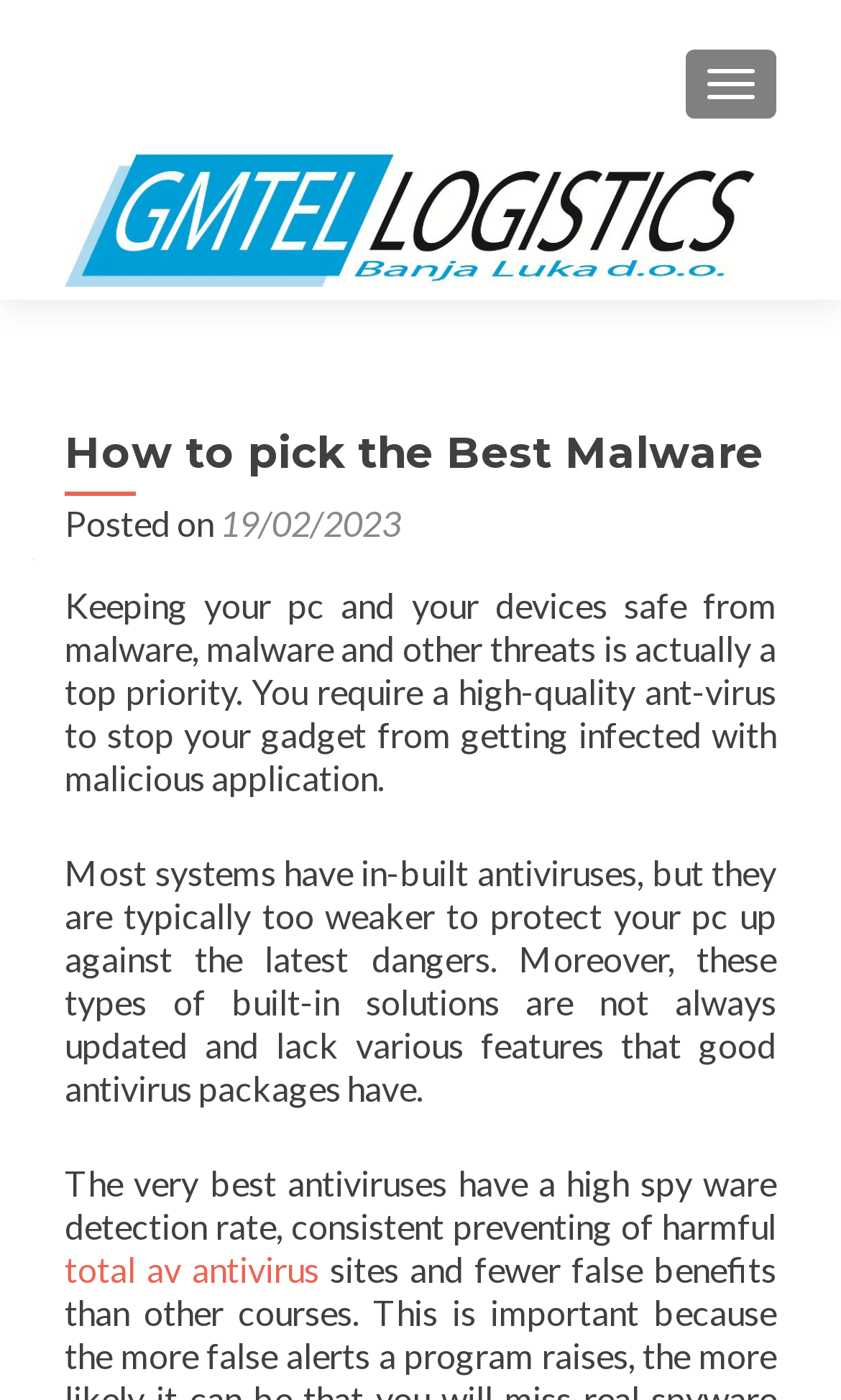Answer the following query concisely with a single word or phrase:
When was the article posted?

19/02/2023